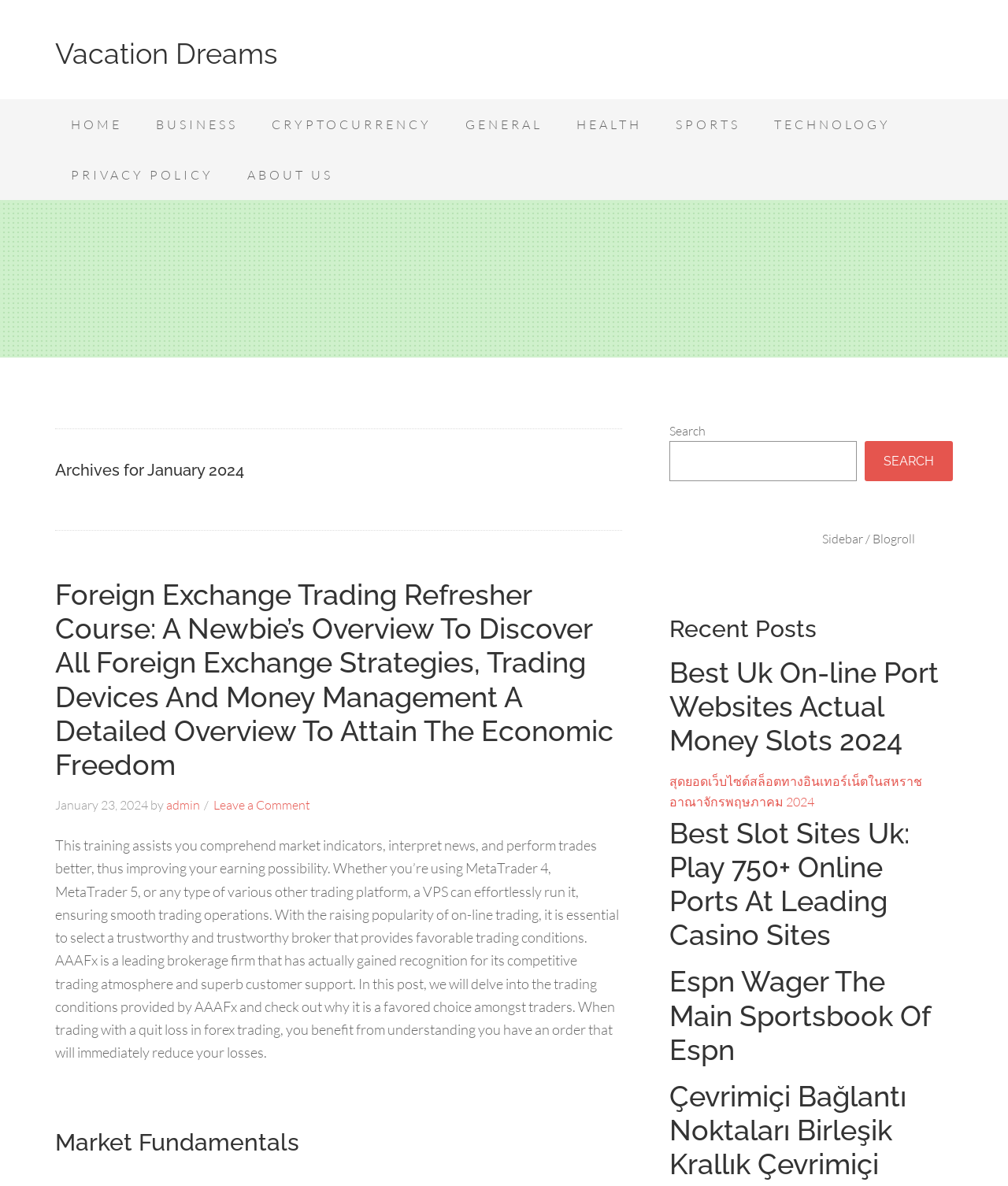Determine the bounding box for the UI element as described: "Home". The coordinates should be represented as four float numbers between 0 and 1, formatted as [left, top, right, bottom].

[0.055, 0.084, 0.137, 0.126]